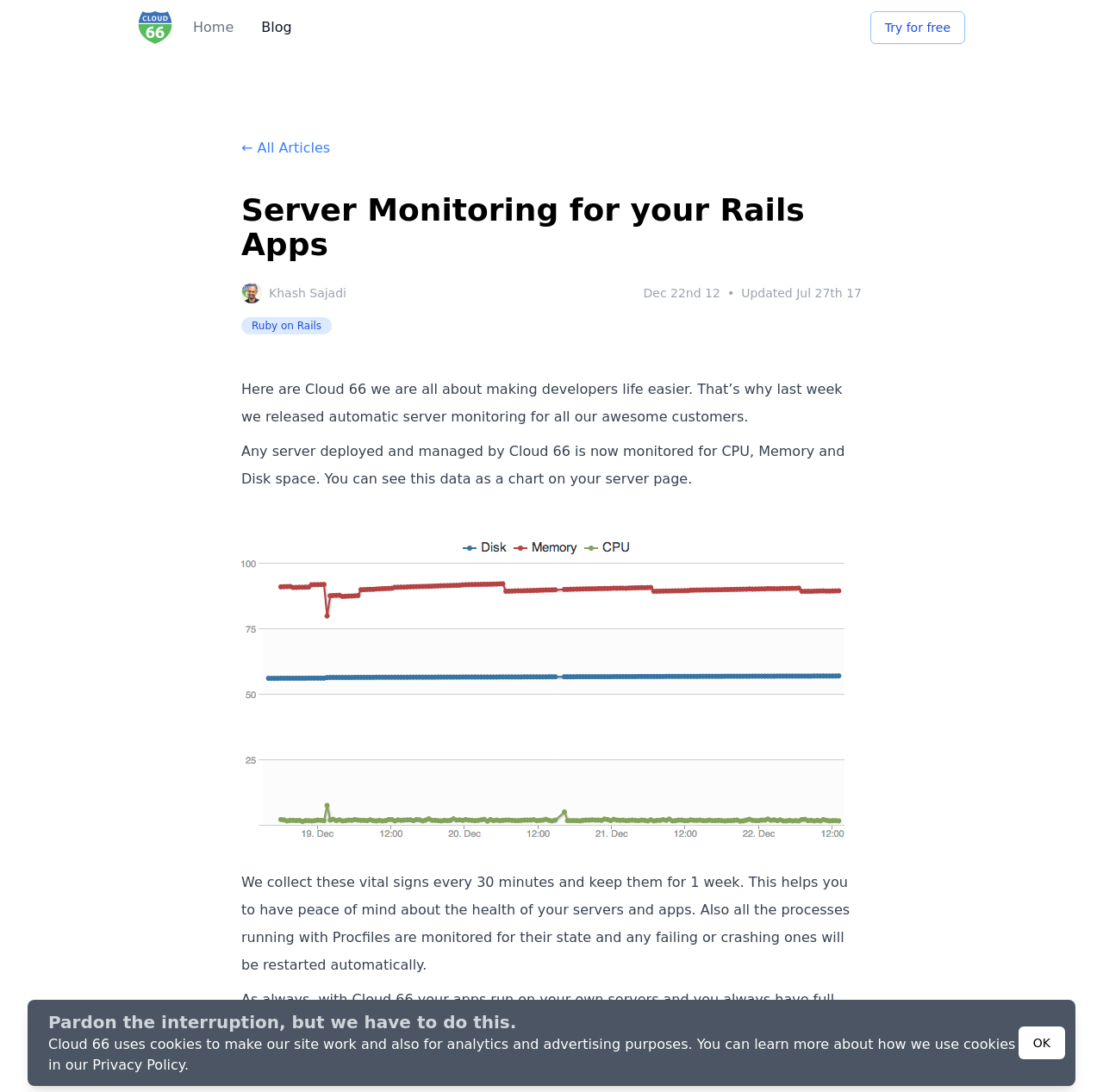Please examine the image and provide a detailed answer to the question: How often are vital signs collected?

The webpage states that vital signs are collected every 30 minutes, as mentioned in the sentence 'We collect these vital signs every 30 minutes and keep them for 1 week.'